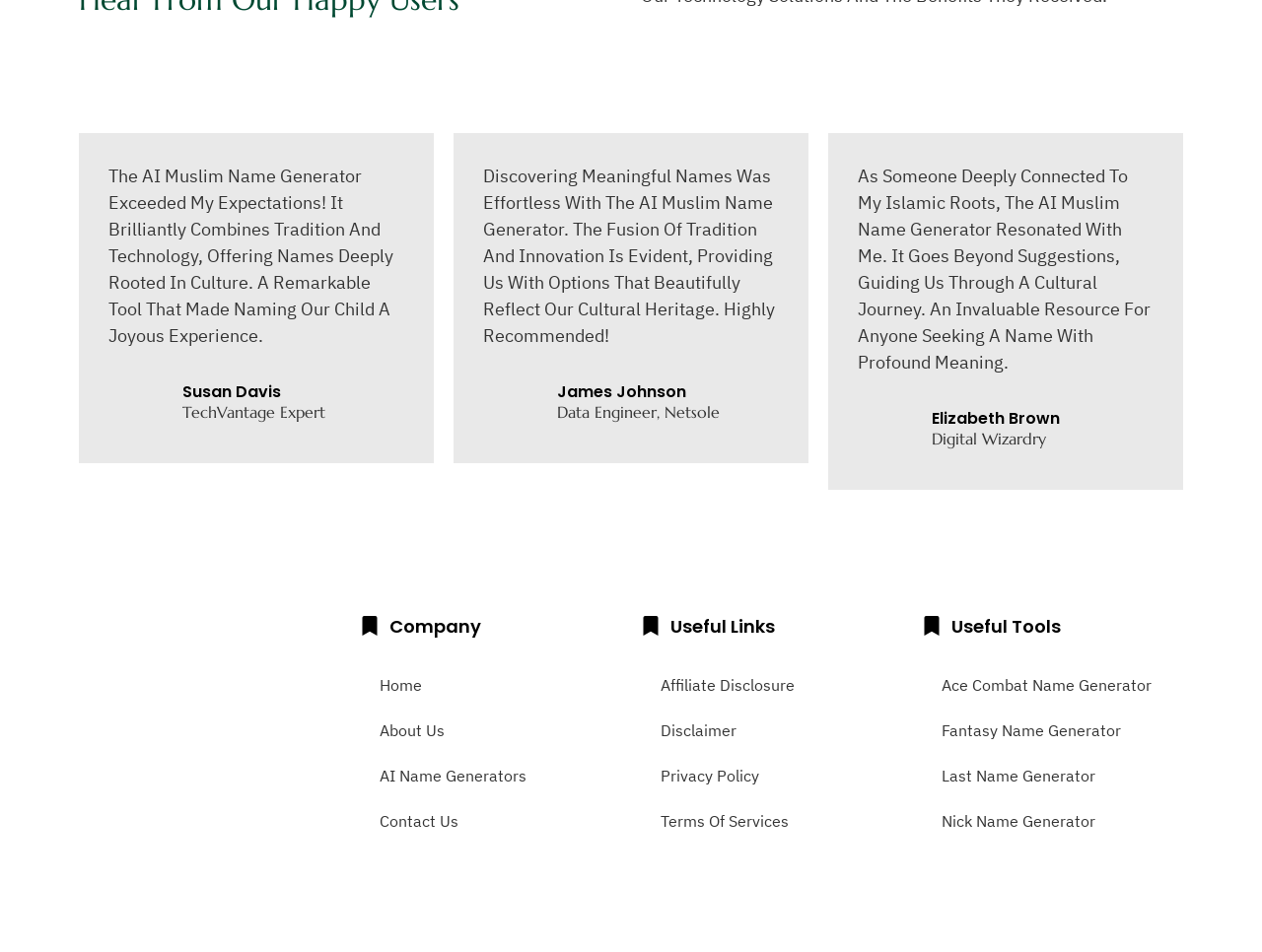Please locate the bounding box coordinates of the element that should be clicked to achieve the given instruction: "generate a Fantasy Name".

[0.73, 0.743, 0.938, 0.791]